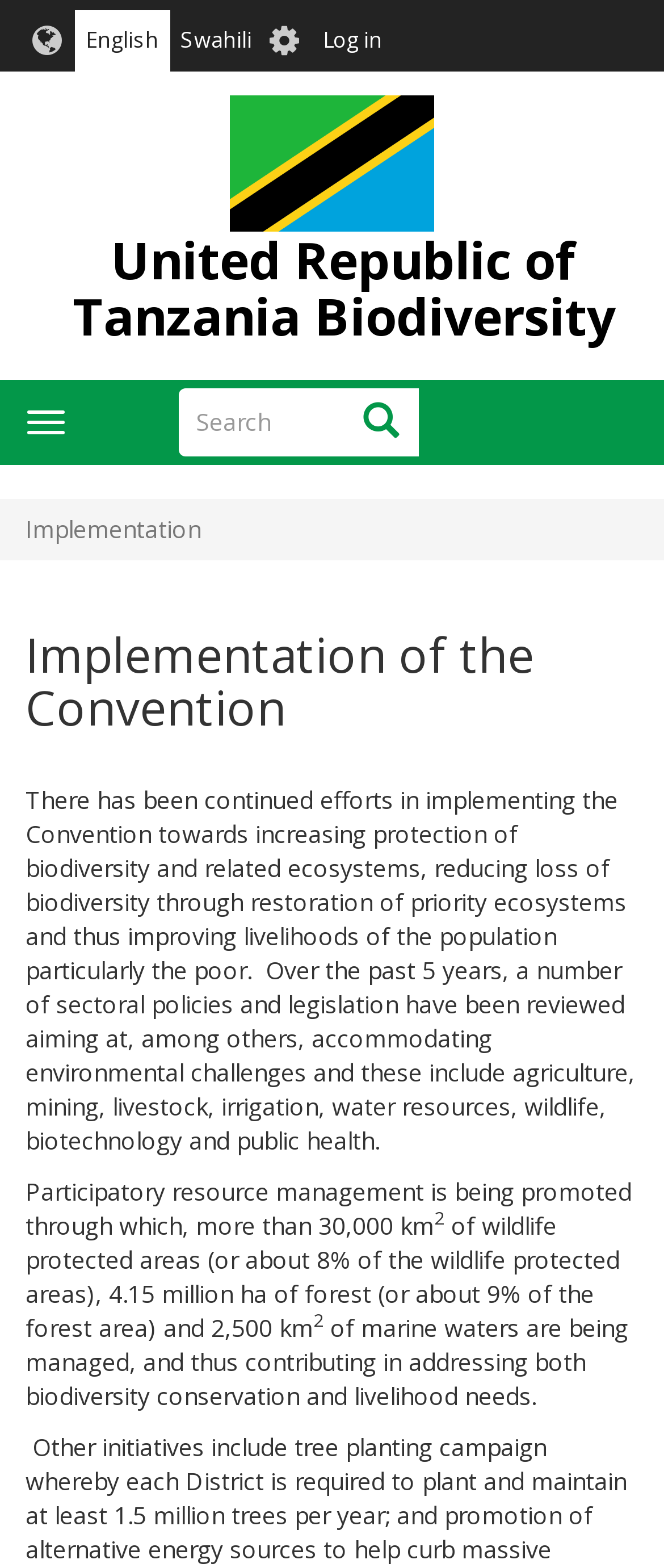What is the language of the webpage?
Use the image to answer the question with a single word or phrase.

English